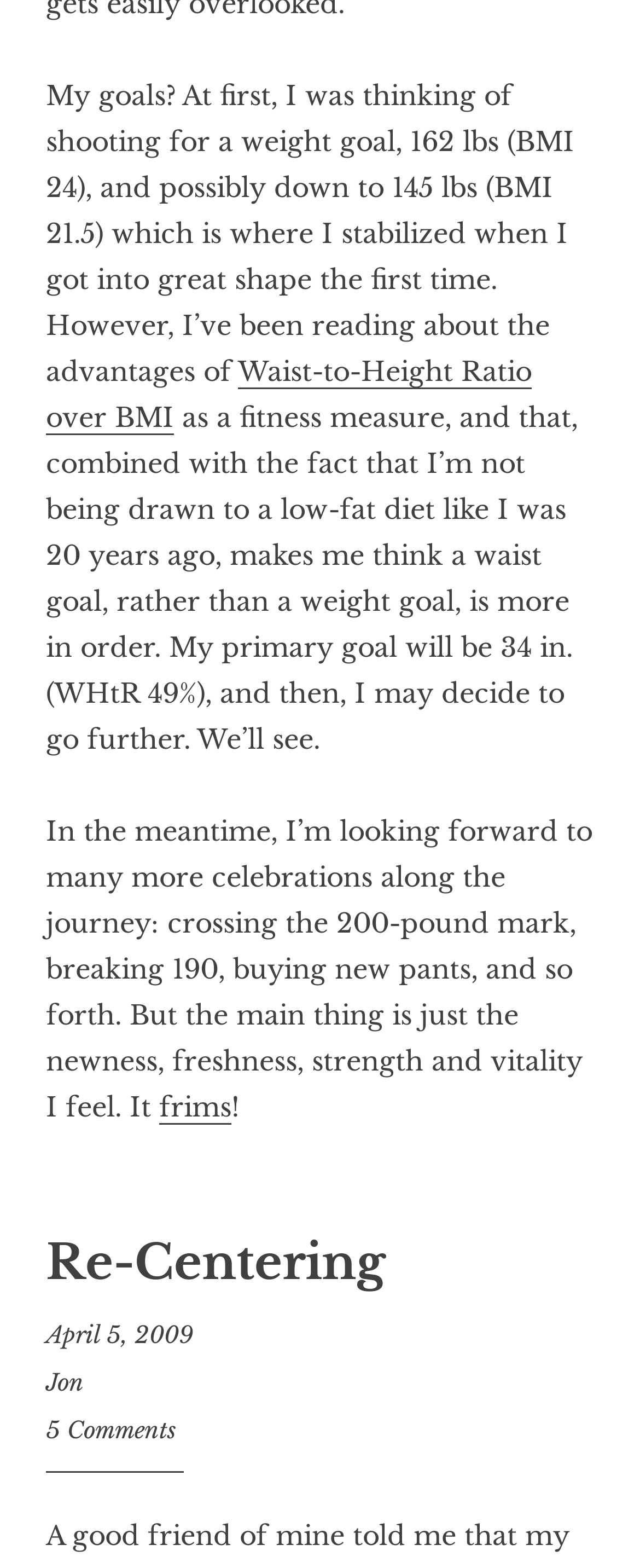What is the author's current focus?
Please ensure your answer is as detailed and informative as possible.

The author is currently focusing on a waist goal rather than a weight goal, as mentioned in the text 'makes me think a waist goal, rather than a weight goal, is more in order'.